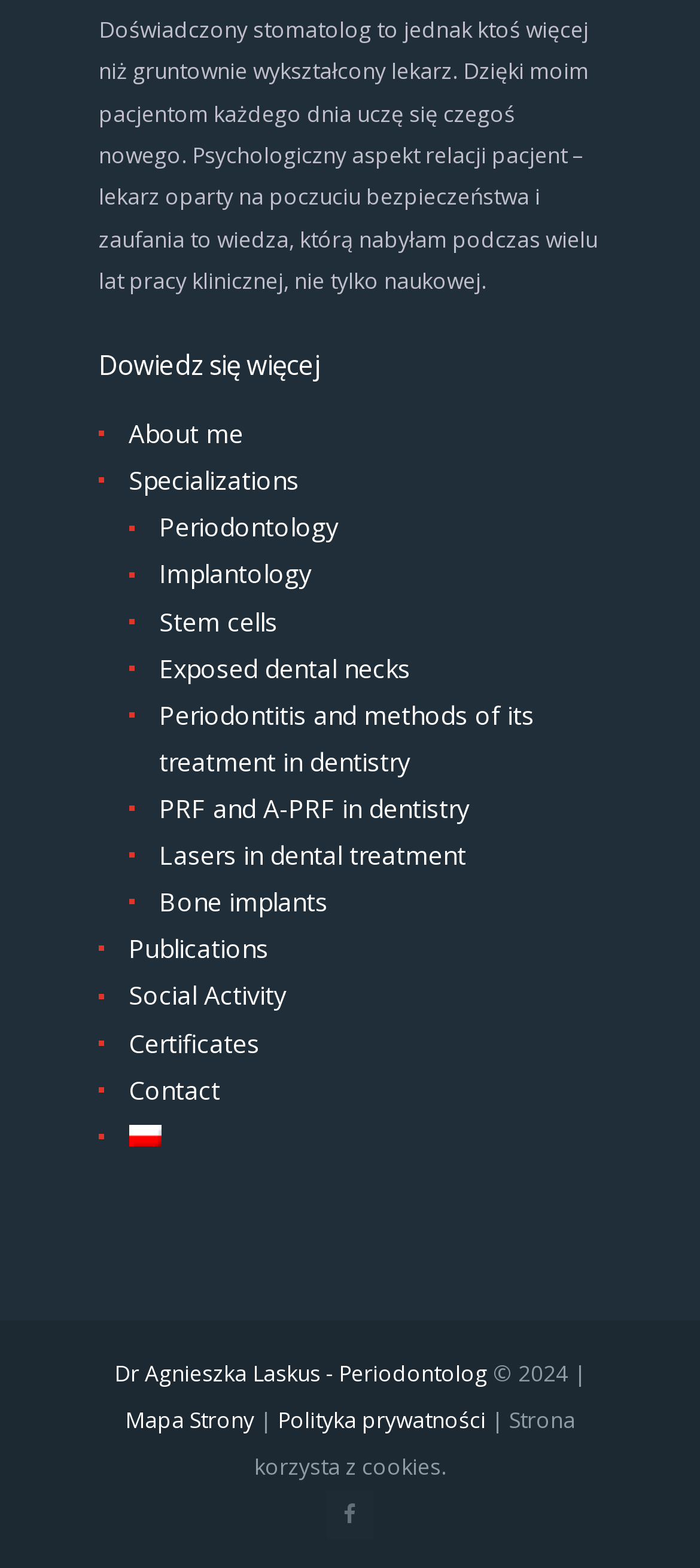Locate the bounding box coordinates of the region to be clicked to comply with the following instruction: "Read publications". The coordinates must be four float numbers between 0 and 1, in the form [left, top, right, bottom].

[0.184, 0.594, 0.384, 0.616]